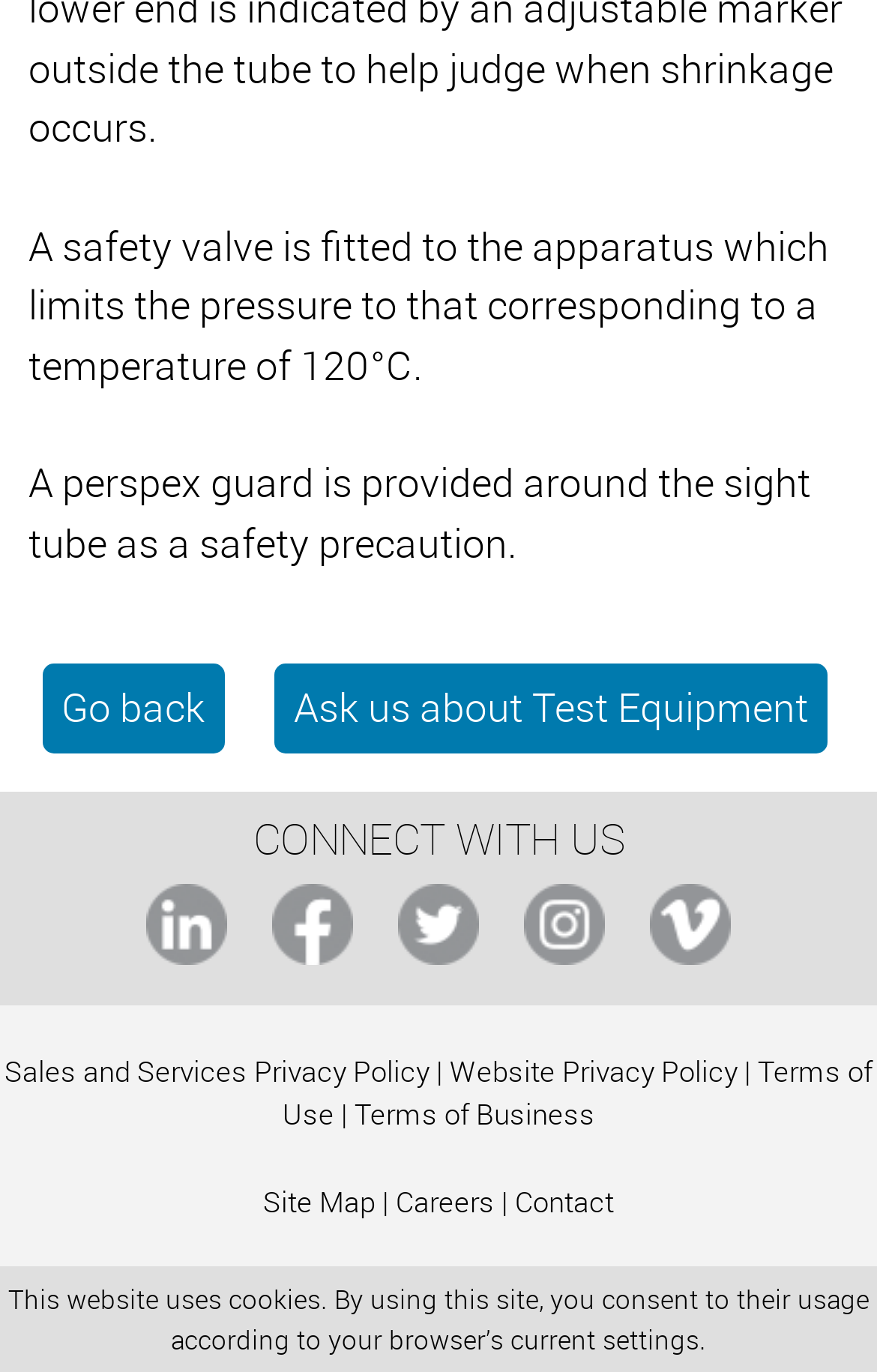How many links are there in the footer section?
Using the image, provide a concise answer in one word or a short phrase.

7